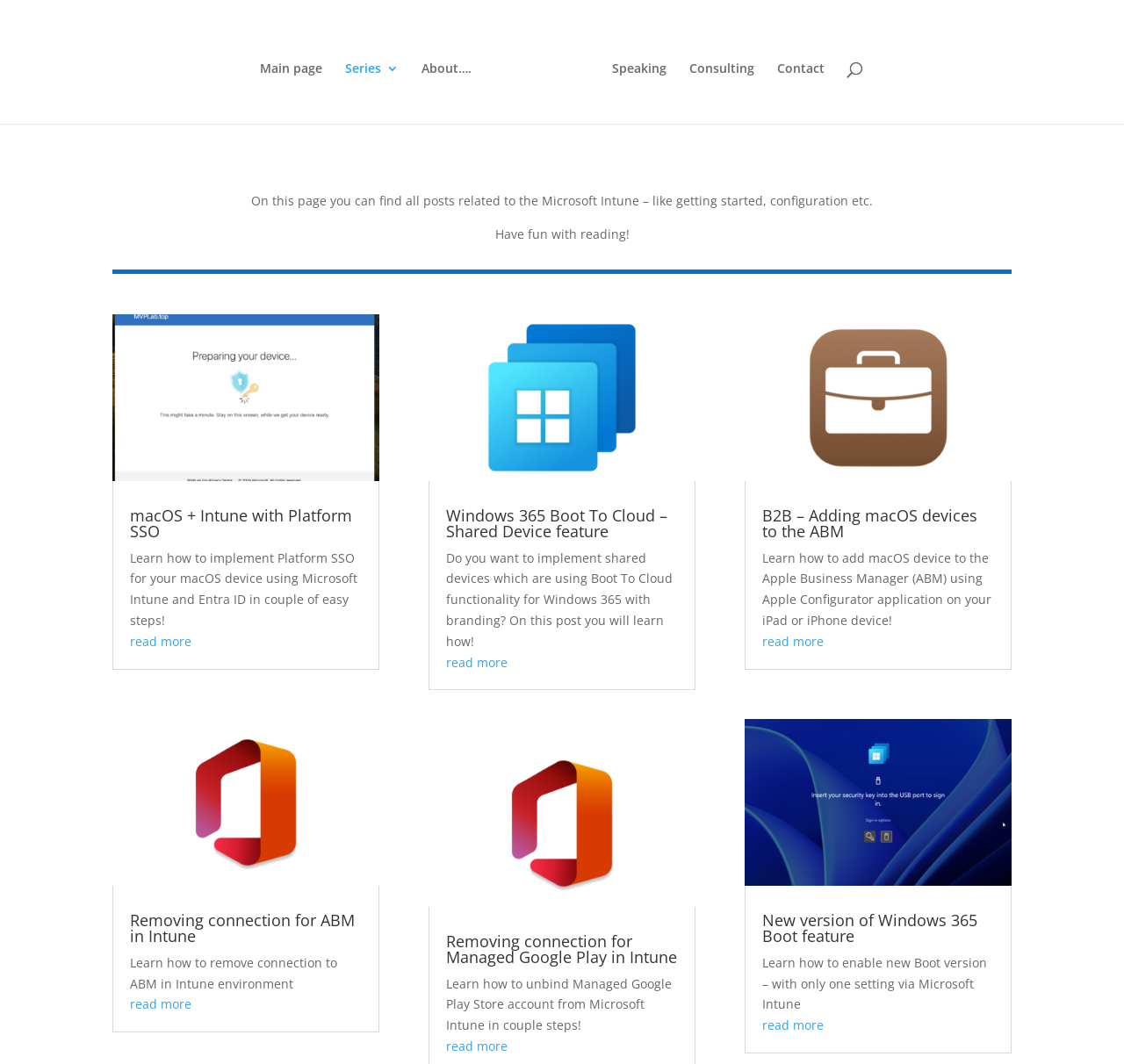Could you highlight the region that needs to be clicked to execute the instruction: "Search for something"?

None